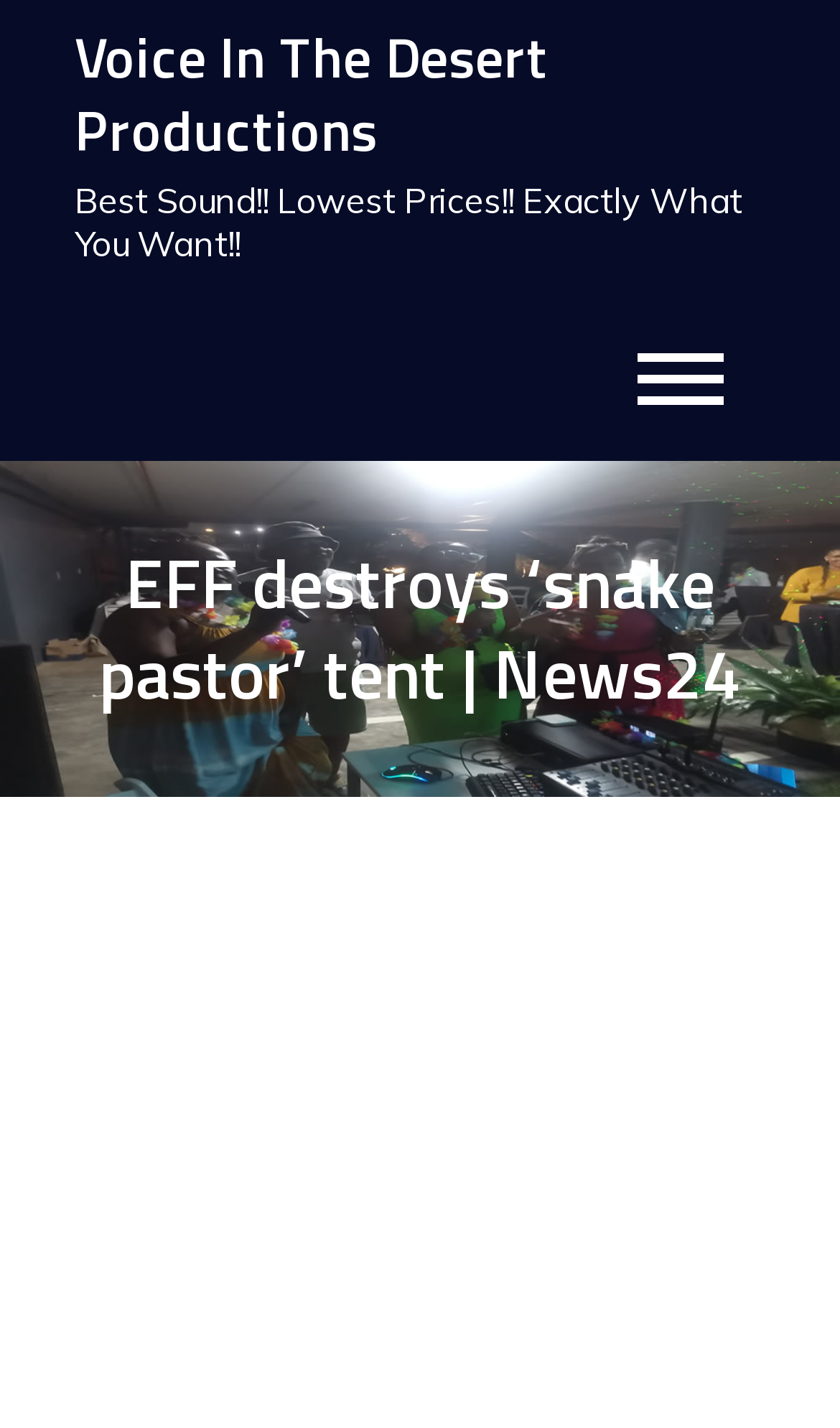Generate a comprehensive description of the contents of the webpage.

The webpage features a prominent heading at the top, "Voice In The Desert Productions", which is also a clickable link. Below this heading, there is a short promotional text, "Best Sound!! Lowest Prices!! Exactly What You Want!!". 

To the top-right, there is a navigation menu labeled "Primary Menu" with a single button. 

A large image occupies the majority of the top section of the page, spanning the entire width. 

Further down, there is a main heading, "EFF destroys ‘snake pastor’ tent | News24", which is followed by a detailed news article. The article describes an event where EFF members dismantled and set a tent on fire, which was used by a controversial "snake pastor" in Soshanguve, north of Pretoria, on Sunday.